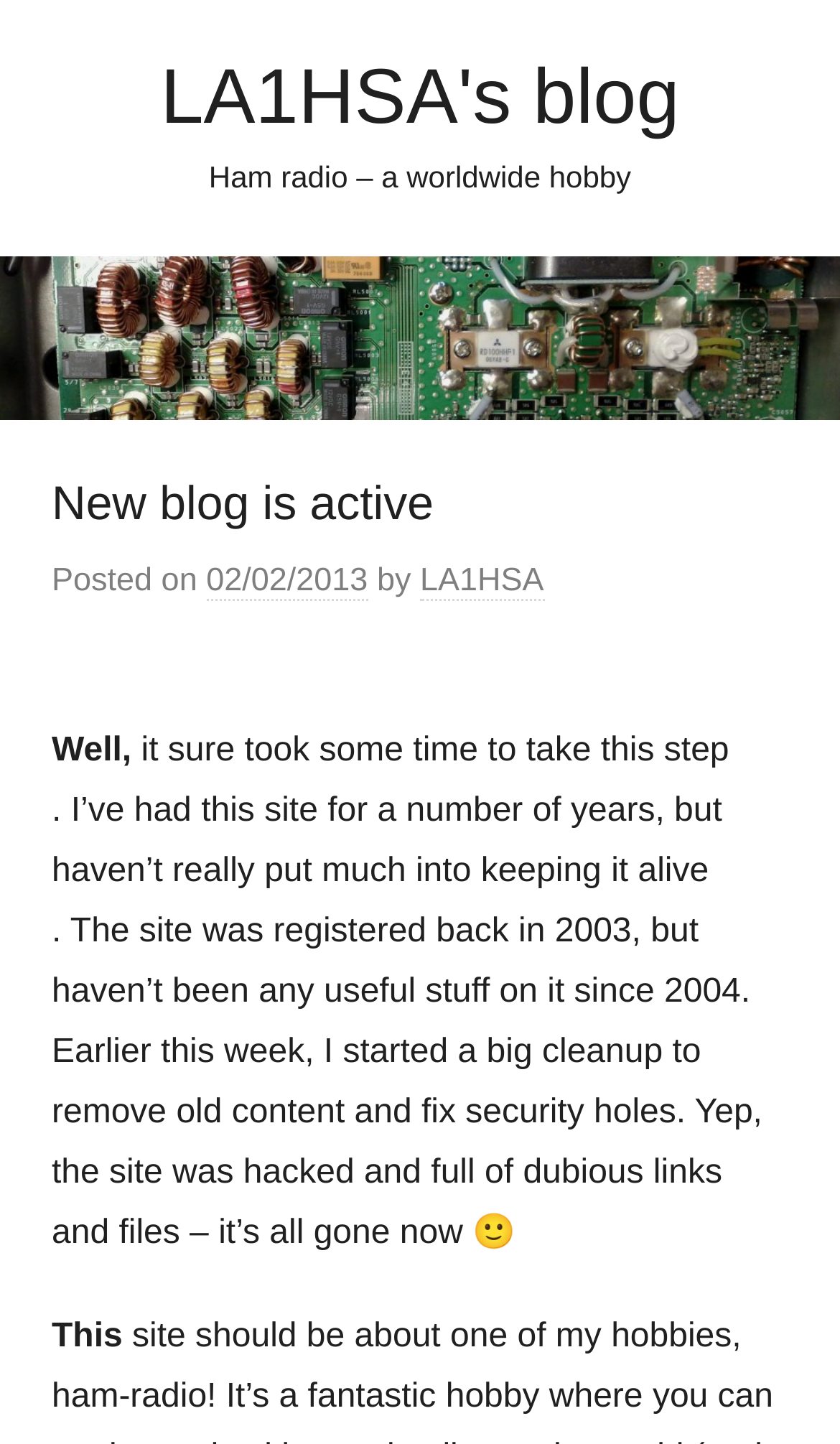What is the name of the blog?
Based on the screenshot, provide a one-word or short-phrase response.

LA1HSA's blog